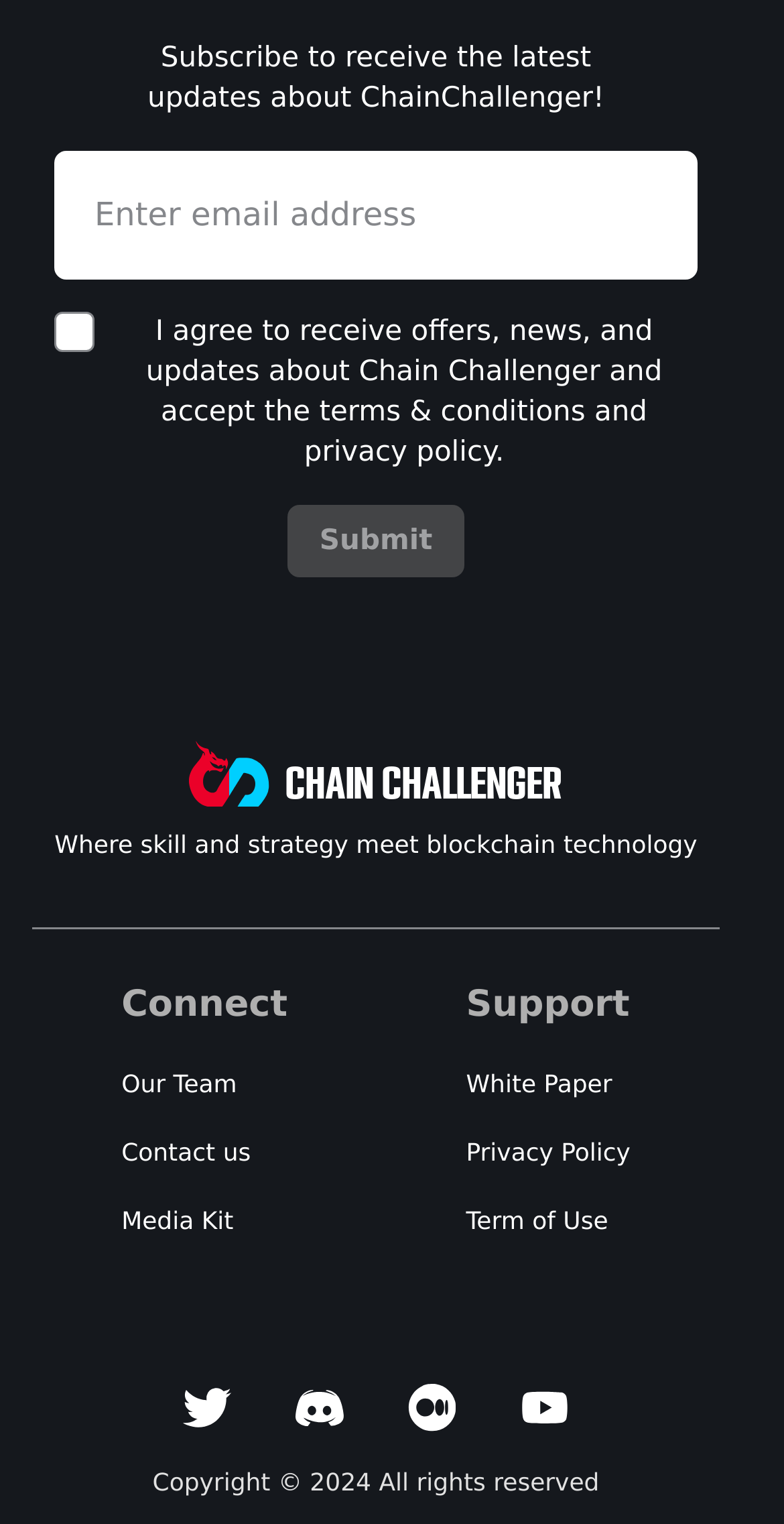What is the text above the 'Submit' button?
Refer to the image and provide a one-word or short phrase answer.

Subscribe to receive updates